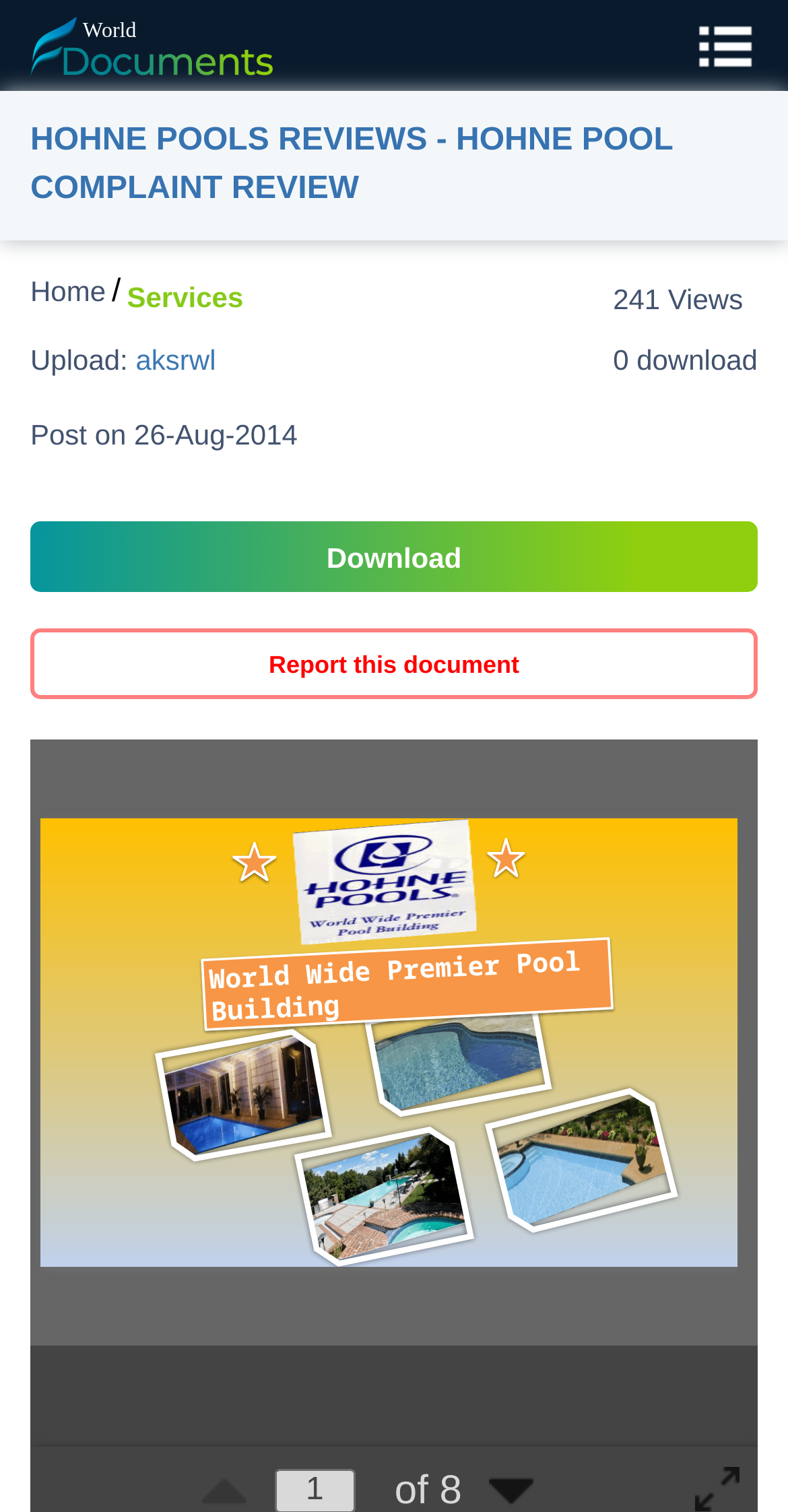What is the date of the post? Based on the image, give a response in one word or a short phrase.

26-Aug-2014